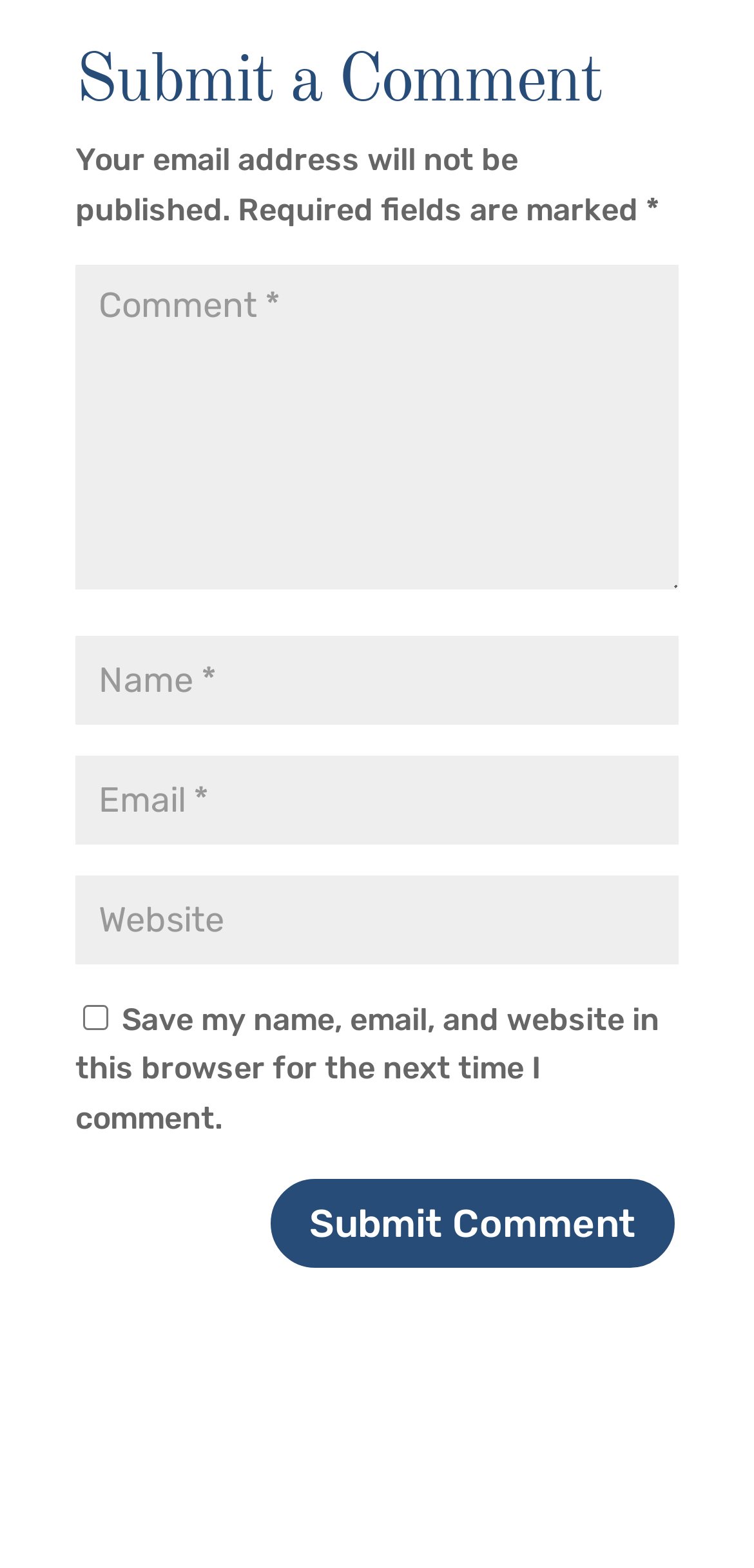Find the bounding box coordinates for the HTML element specified by: "Submit Comment".

[0.354, 0.749, 0.9, 0.81]